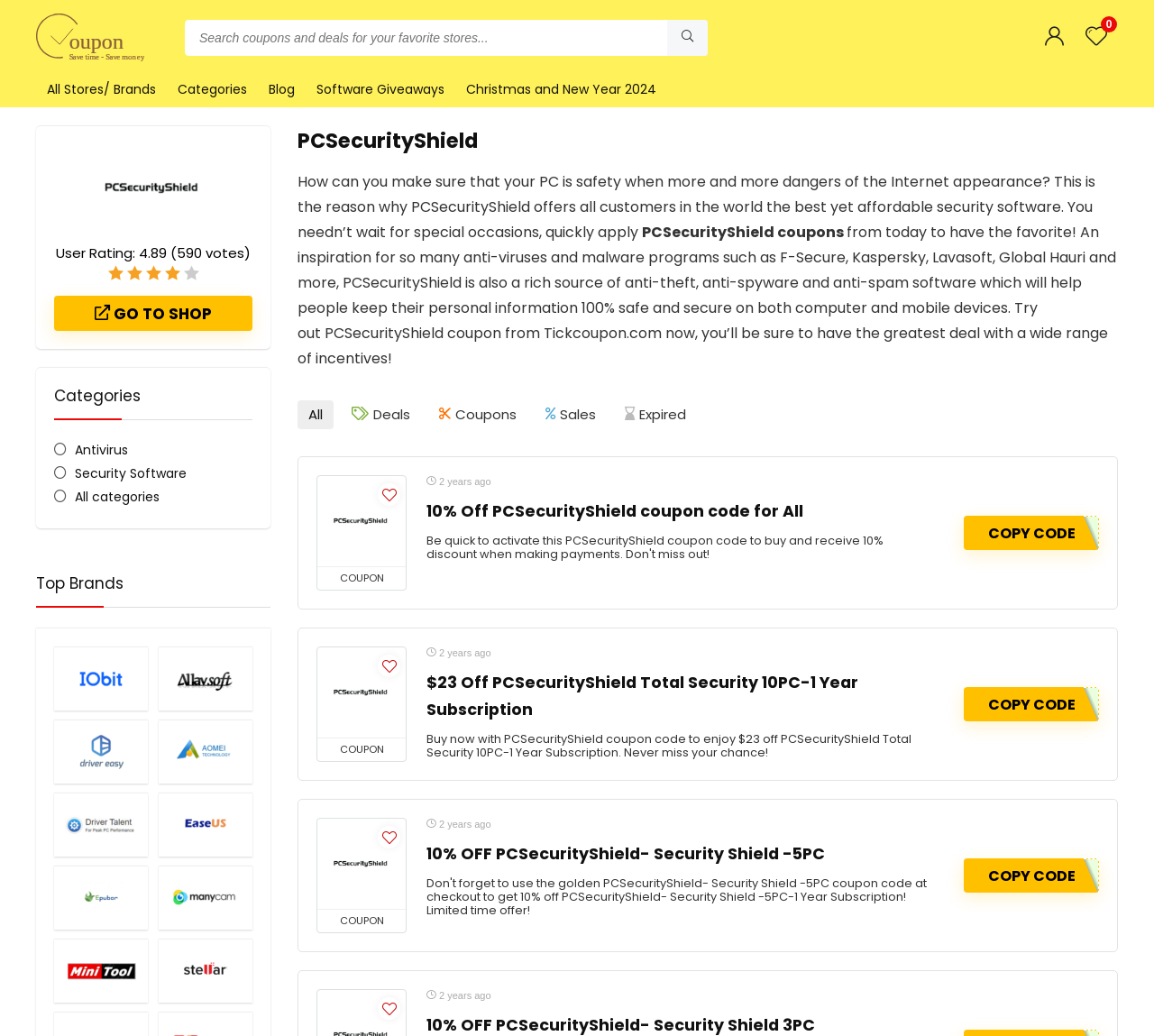Please identify the bounding box coordinates of the element that needs to be clicked to execute the following command: "Copy code for $23 Off PCSecurityShield Total Security 10PC-1 Year Subscription". Provide the bounding box using four float numbers between 0 and 1, formatted as [left, top, right, bottom].

[0.856, 0.67, 0.932, 0.69]